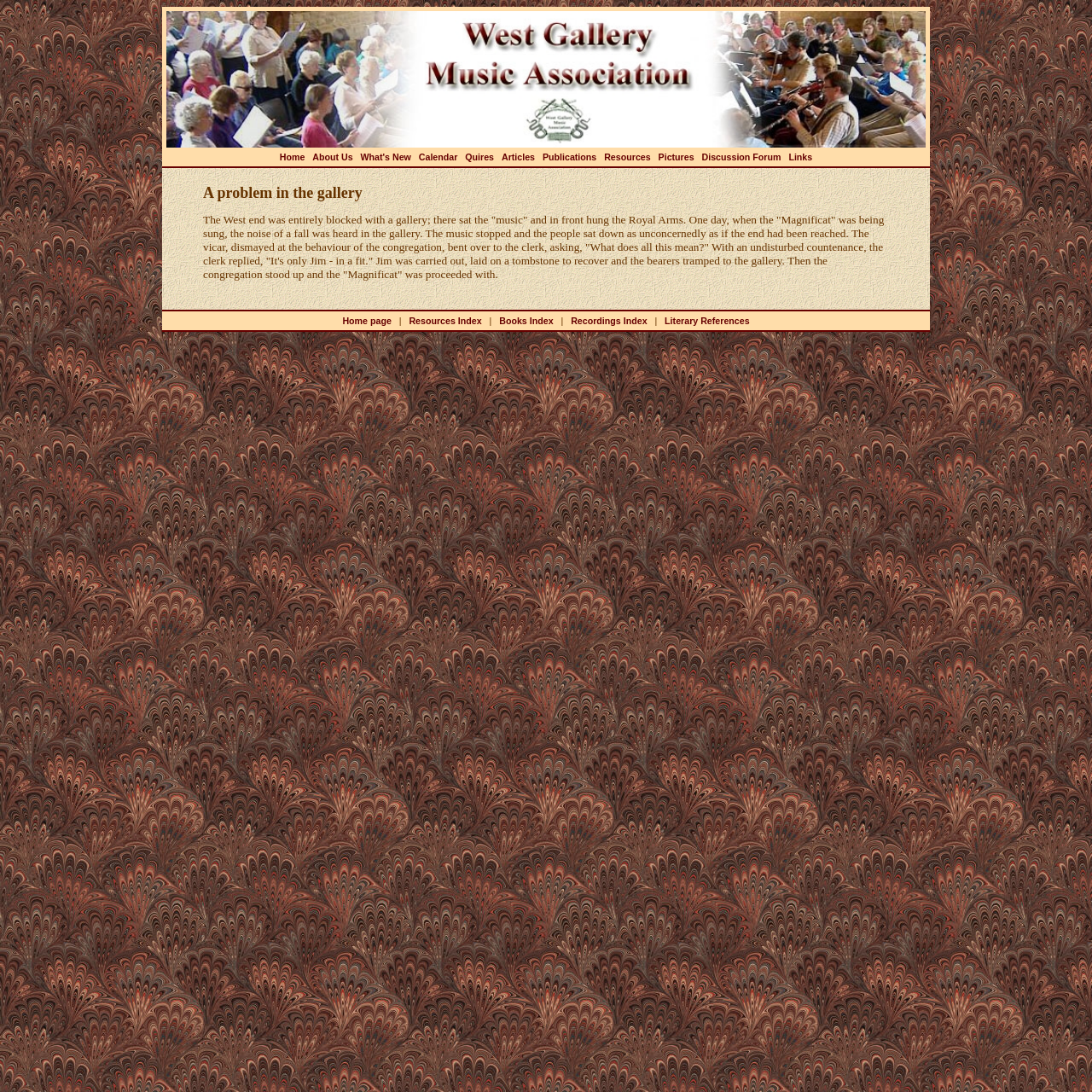Predict the bounding box coordinates of the UI element that matches this description: "Publications". The coordinates should be in the format [left, top, right, bottom] with each value between 0 and 1.

[0.497, 0.139, 0.546, 0.148]